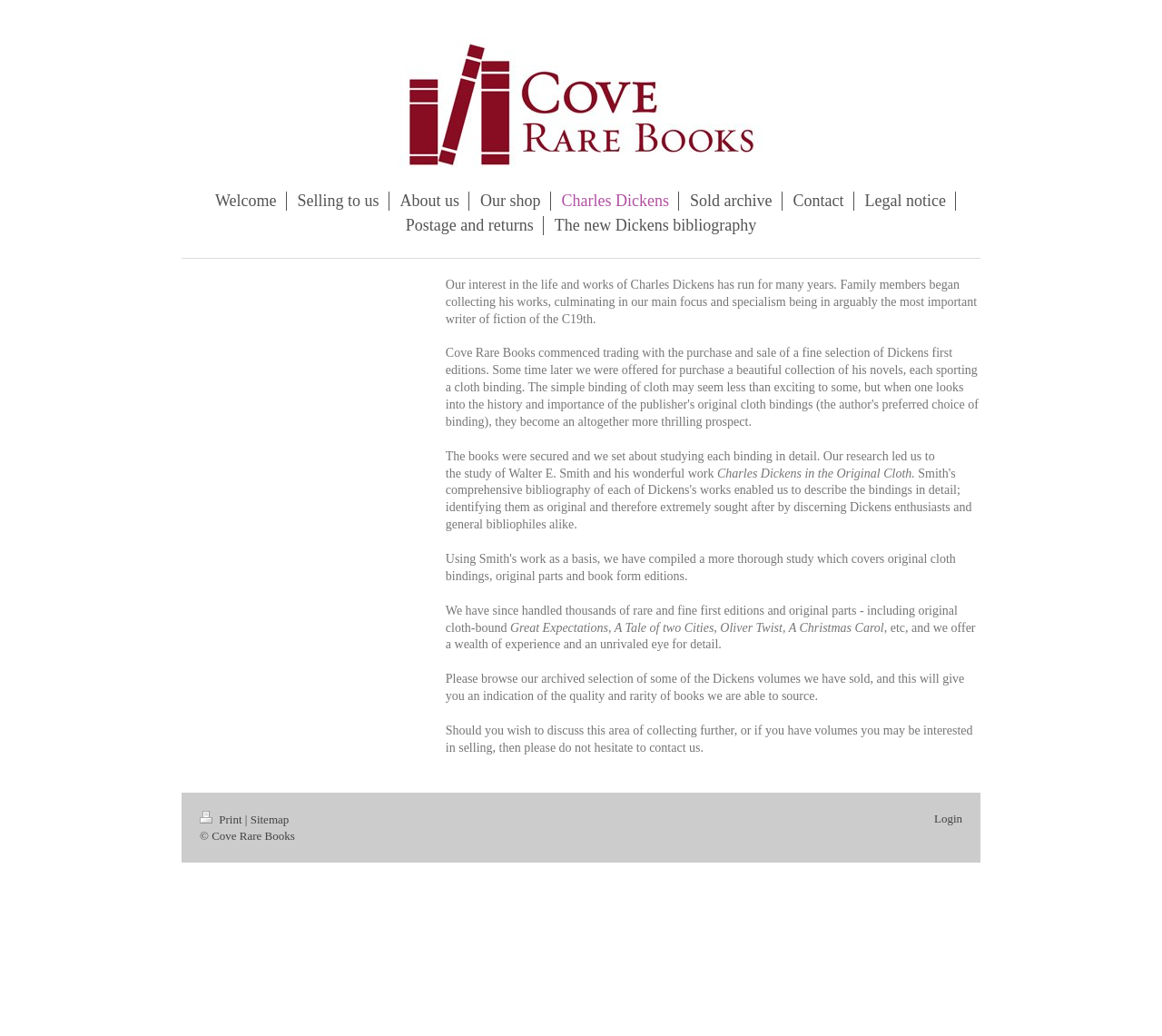What can users do if they wish to discuss collecting Charles Dickens' works?
Please look at the screenshot and answer in one word or a short phrase.

Contact Cove Rare Books